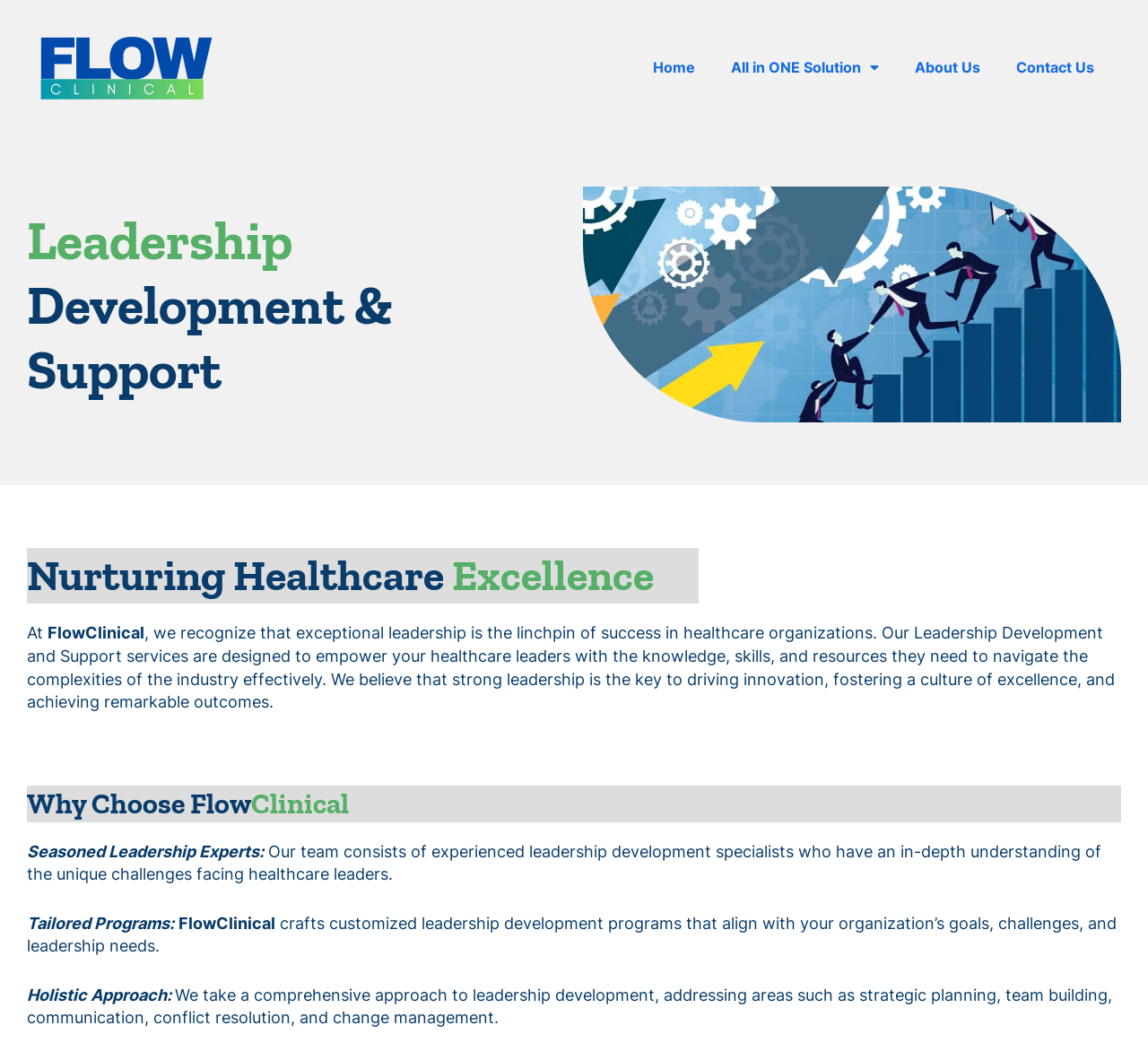Determine the bounding box coordinates of the UI element described by: "alt="logo"".

[0.031, 0.029, 0.188, 0.098]